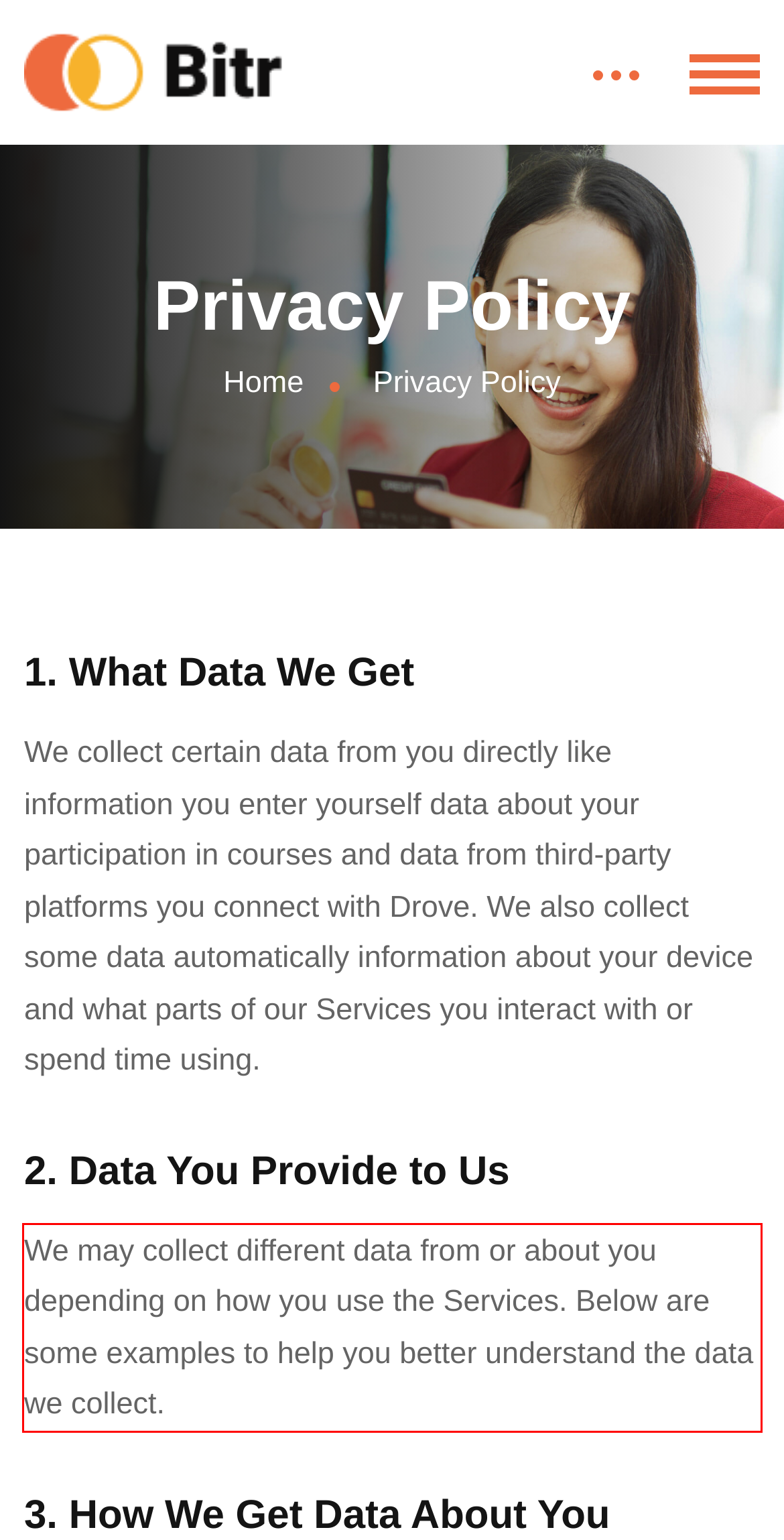From the screenshot of the webpage, locate the red bounding box and extract the text contained within that area.

We may collect different data from or about you depending on how you use the Services. Below are some examples to help you better understand the data we collect.